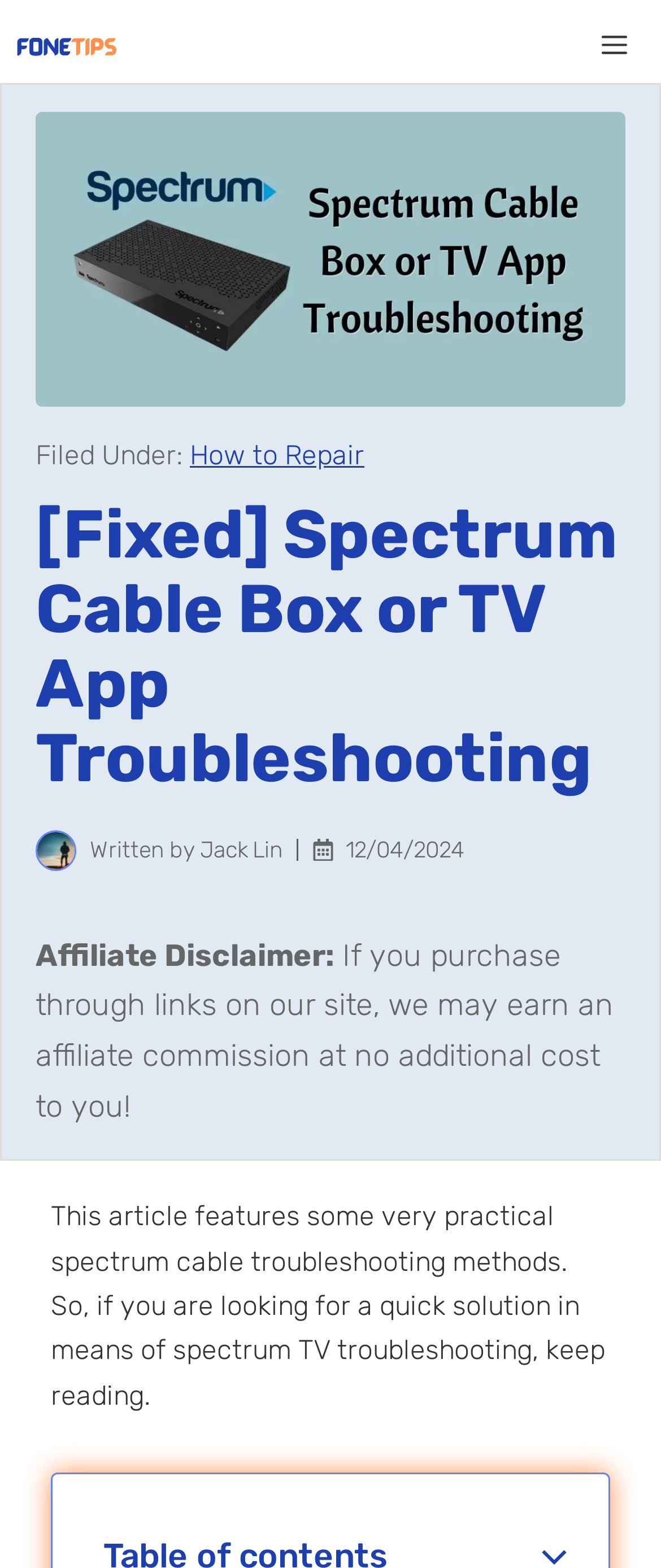Refer to the image and provide an in-depth answer to the question: 
What is the author's name?

I found the author's name by looking at the static text element that says 'Written by Jack Lin' which is located below the image of the person.